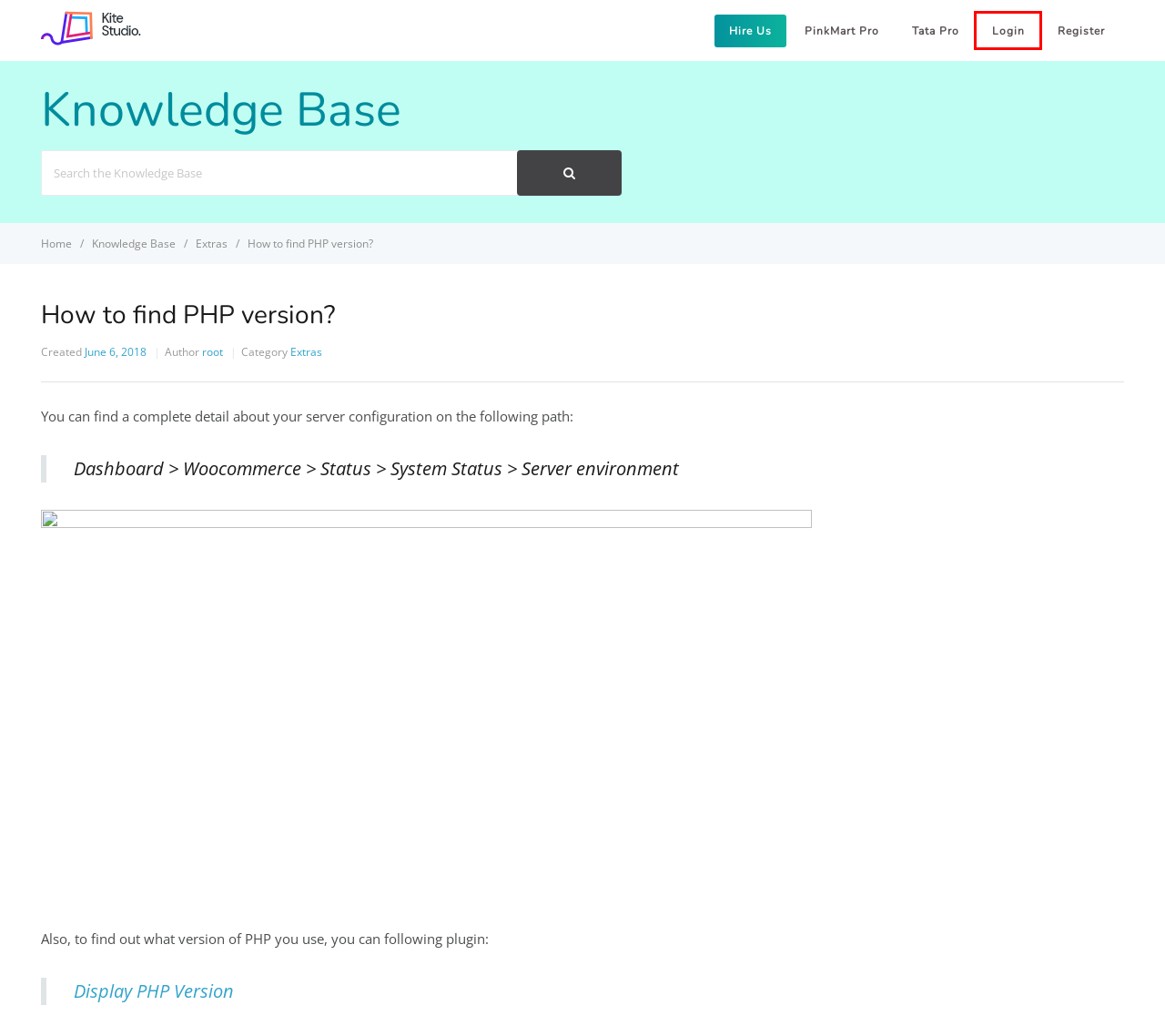You are given a webpage screenshot where a red bounding box highlights an element. Determine the most fitting webpage description for the new page that loads after clicking the element within the red bounding box. Here are the candidates:
A. Extras Archives - Kitestudio Support
B. Display PHP Version – WordPress plugin | WordPress.org
C. Home - Kitestudio Support
D. Log In ‹ Kitestudio Support — WordPress
E. Instagram - Kitestudio Support
F. KiteStudioDigital Agency - Kite Studio
G. Registration Form ‹ Kitestudio Support — WordPress
H. Article Archive - Kitestudio Support

D